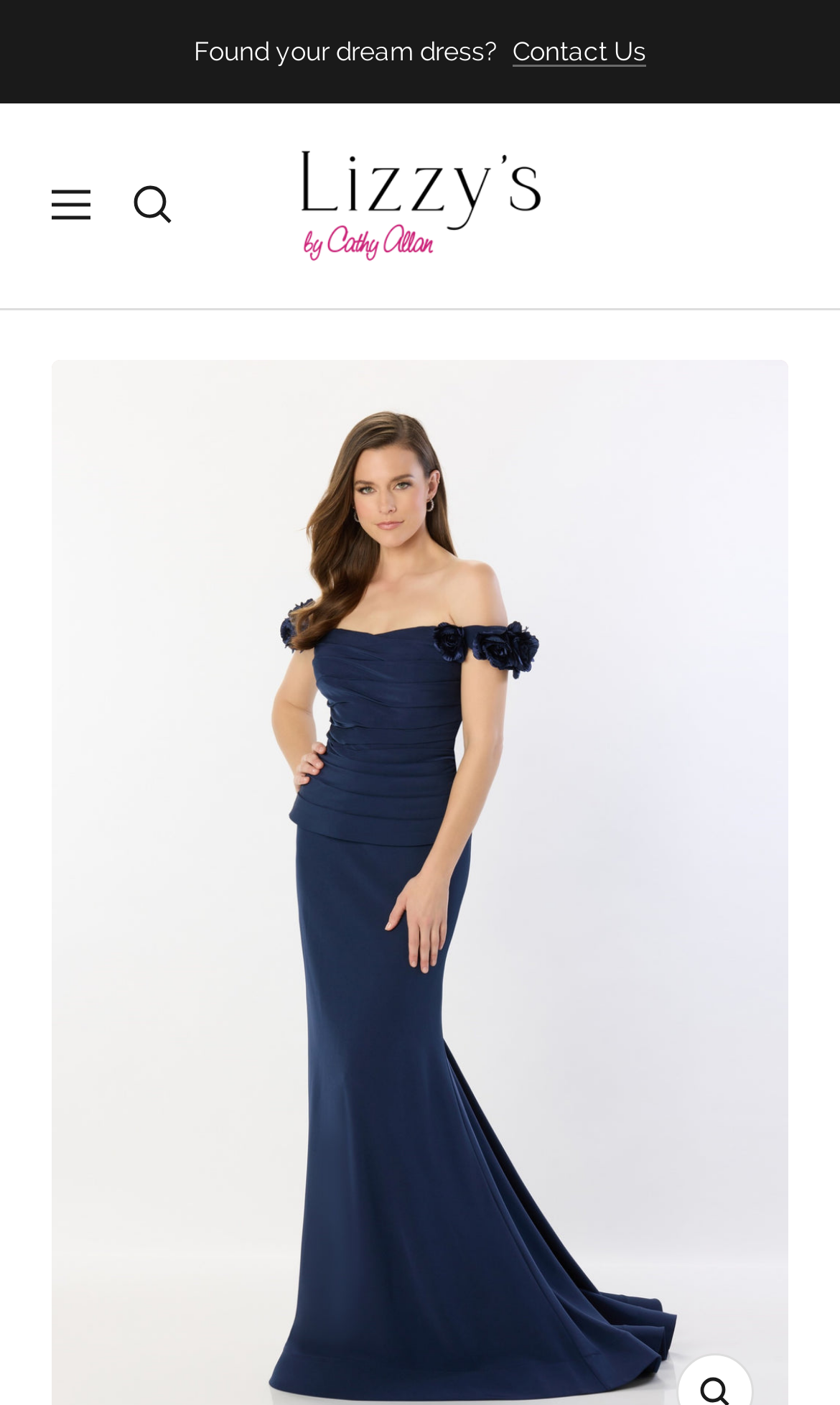Extract the main title from the webpage.

Off Shoulder Gown with Pleated Bodice and 3D Floral Accents